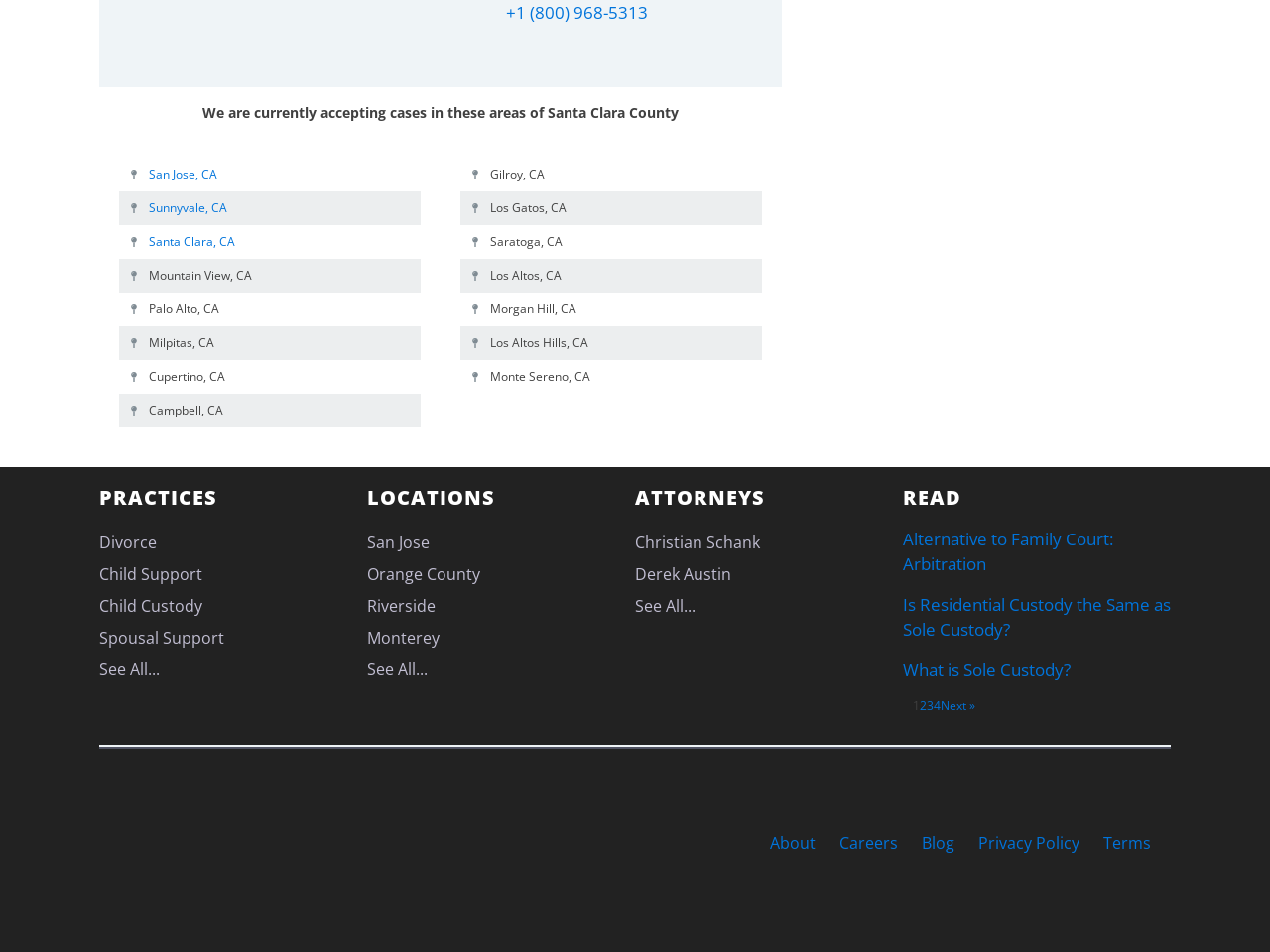Extract the bounding box coordinates for the HTML element that matches this description: "Santa Clara, CA". The coordinates should be four float numbers between 0 and 1, i.e., [left, top, right, bottom].

[0.117, 0.244, 0.185, 0.263]